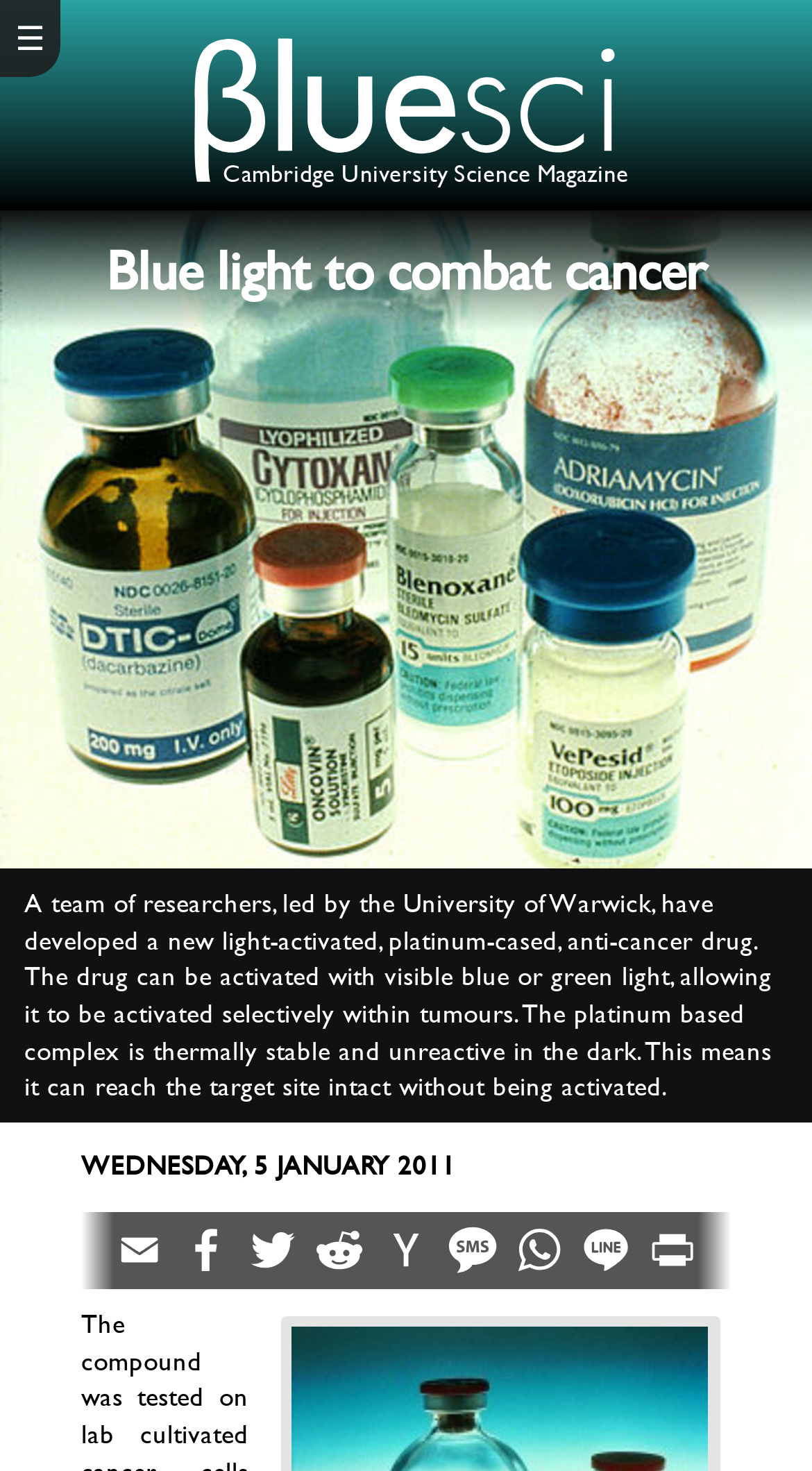Give a succinct answer to this question in a single word or phrase: 
What is the date of the article?

WEDNESDAY, 5 JANUARY 2011